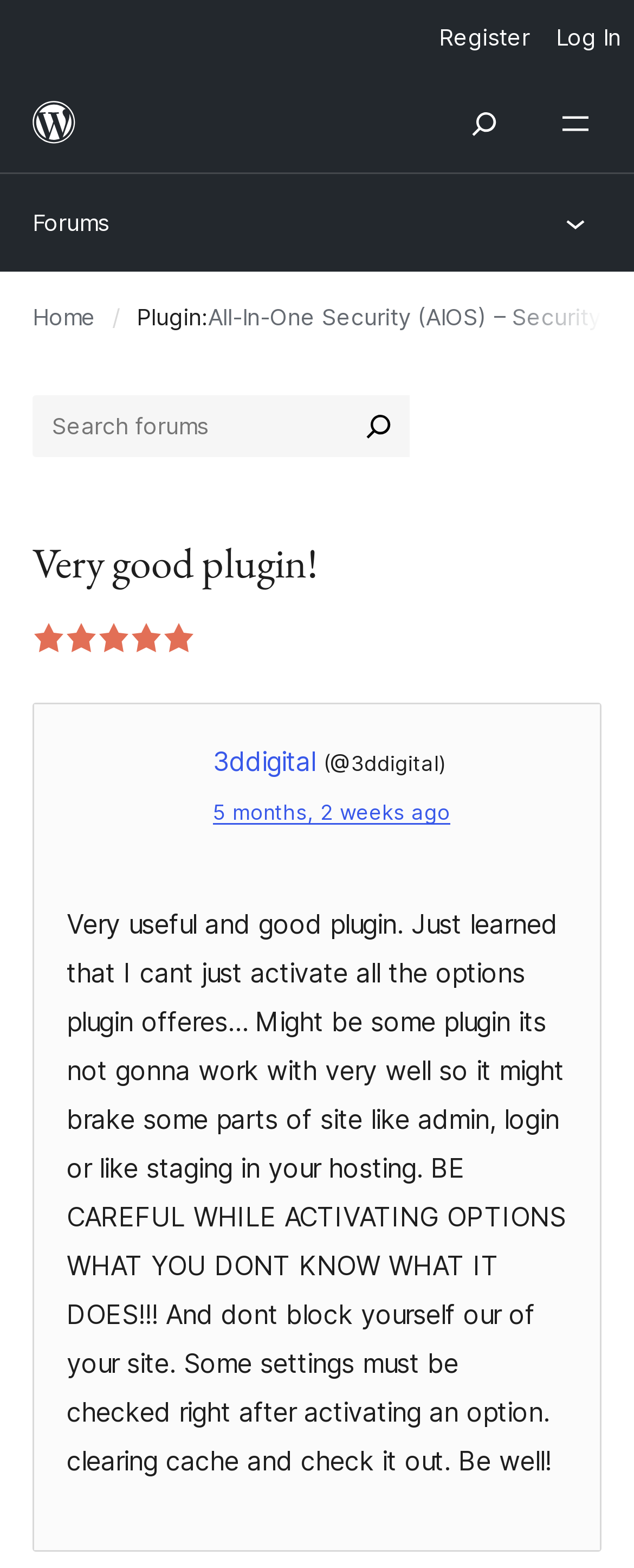Find the bounding box coordinates of the element you need to click on to perform this action: 'Check the profile of user 3ddigital'. The coordinates should be represented by four float values between 0 and 1, in the format [left, top, right, bottom].

[0.336, 0.476, 0.497, 0.496]